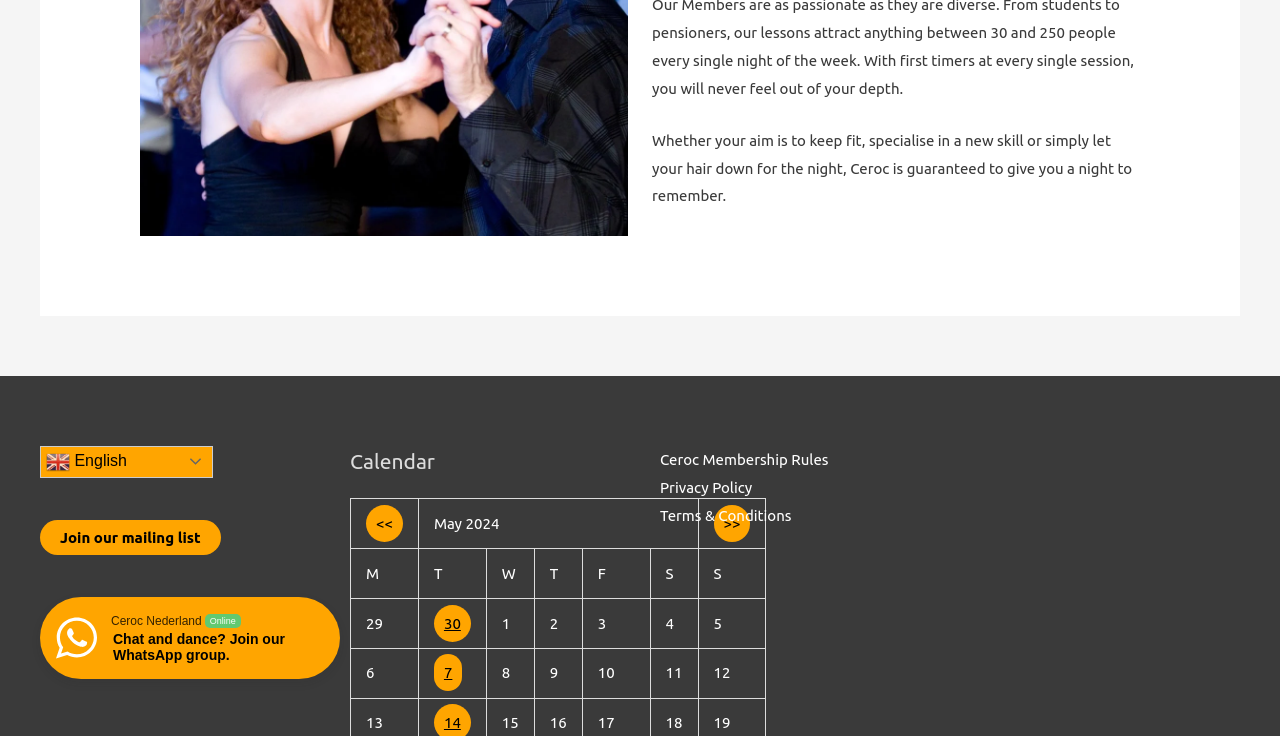Given the description: "Terms & Conditions", determine the bounding box coordinates of the UI element. The coordinates should be formatted as four float numbers between 0 and 1, [left, top, right, bottom].

[0.516, 0.688, 0.618, 0.711]